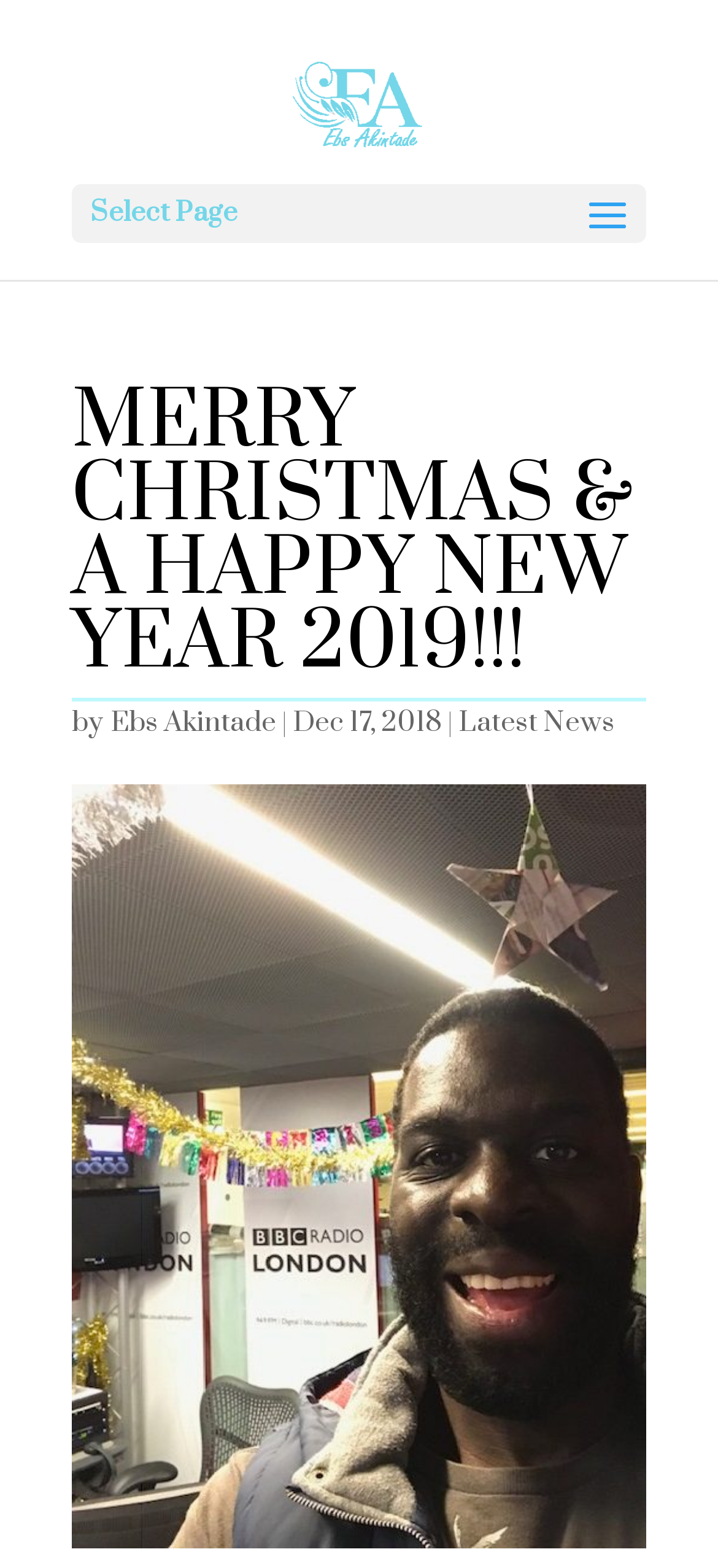How many images are on the webpage?
Give a one-word or short-phrase answer derived from the screenshot.

2